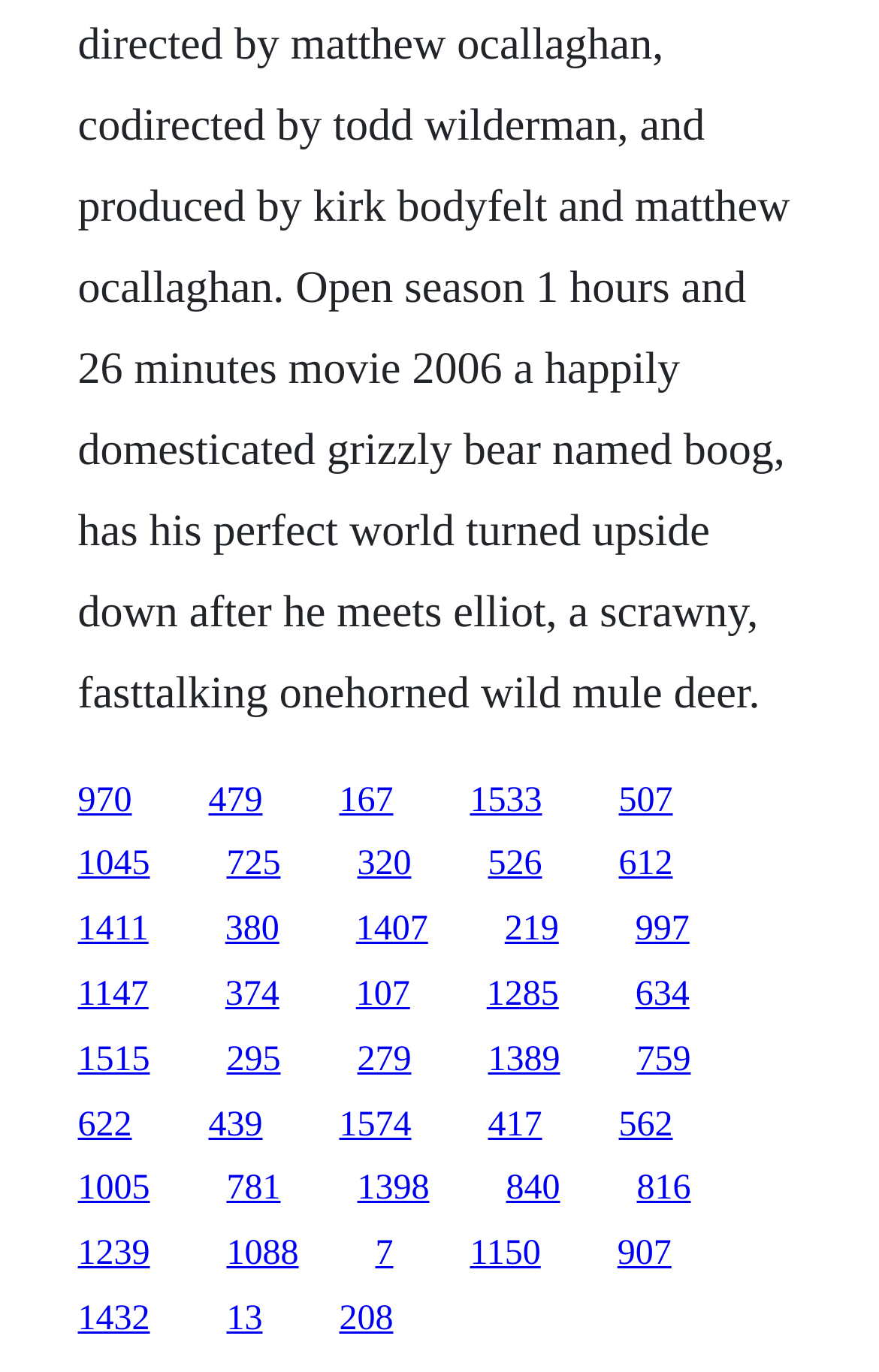Identify the bounding box of the HTML element described here: "June 29, 2015". Provide the coordinates as four float numbers between 0 and 1: [left, top, right, bottom].

None